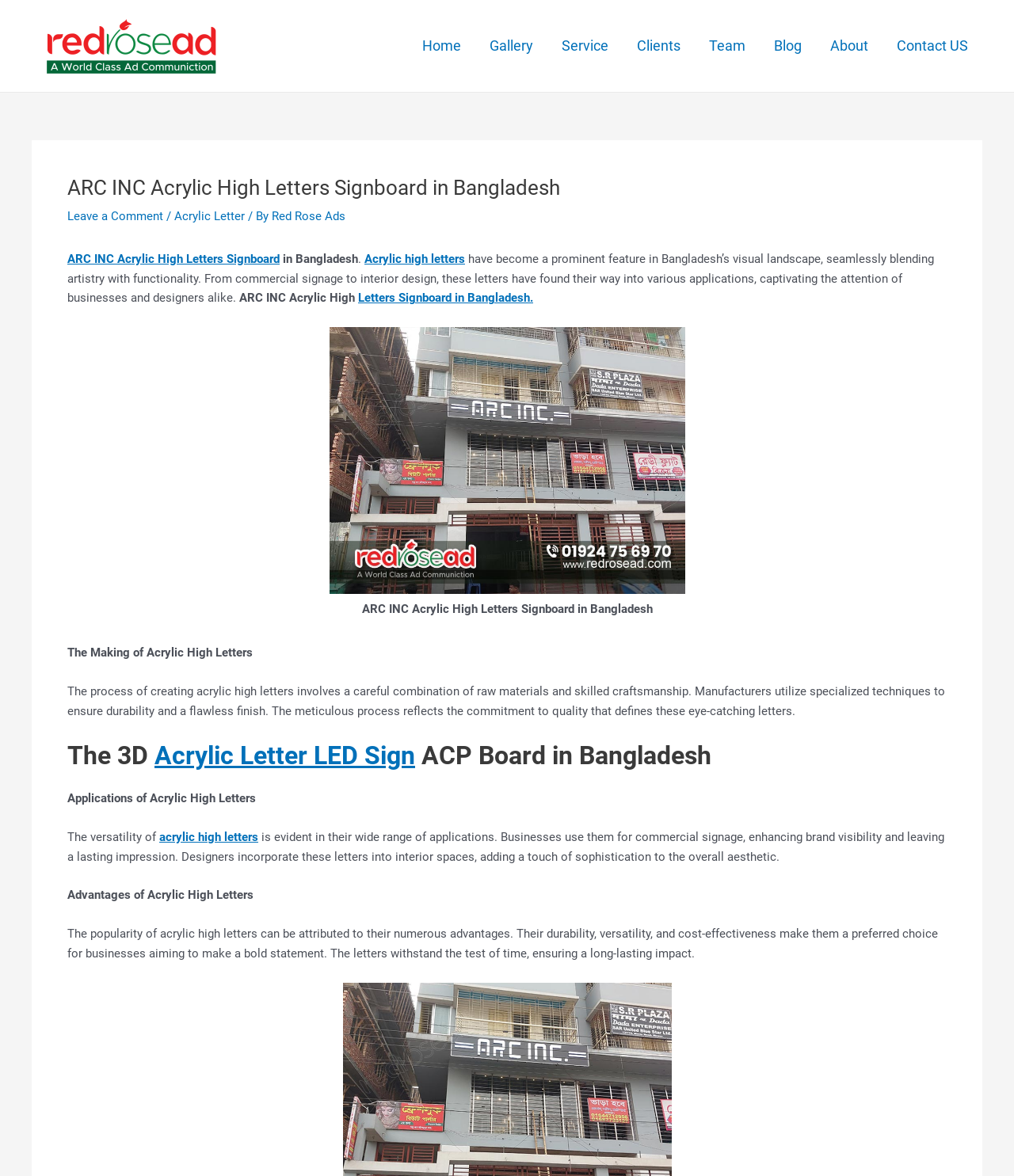Please identify the coordinates of the bounding box that should be clicked to fulfill this instruction: "Learn about 'Acrylic Letter LED Sign'".

[0.152, 0.63, 0.409, 0.656]